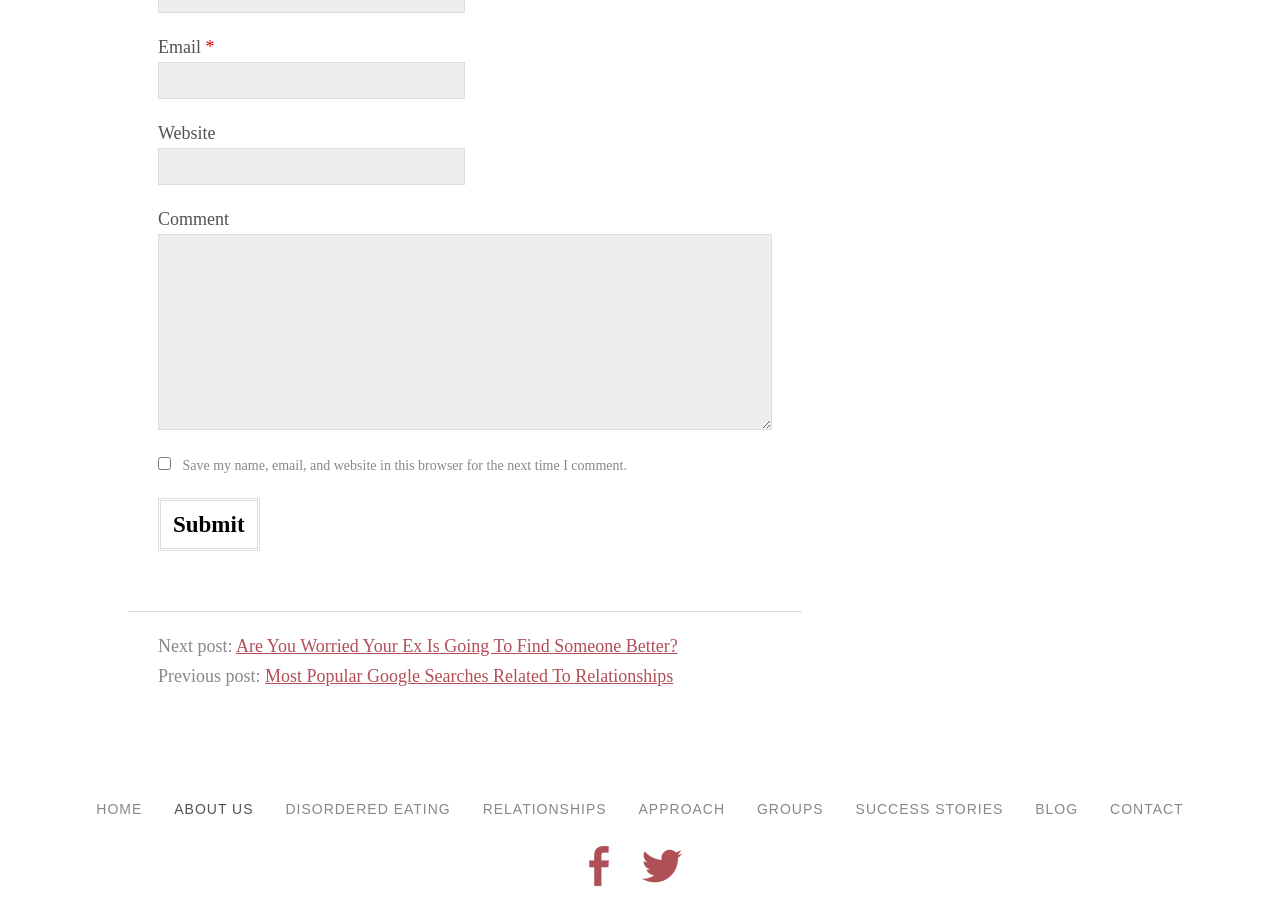Extract the bounding box coordinates for the UI element described as: "parent_node: Comment name="comment"".

[0.123, 0.224, 0.603, 0.439]